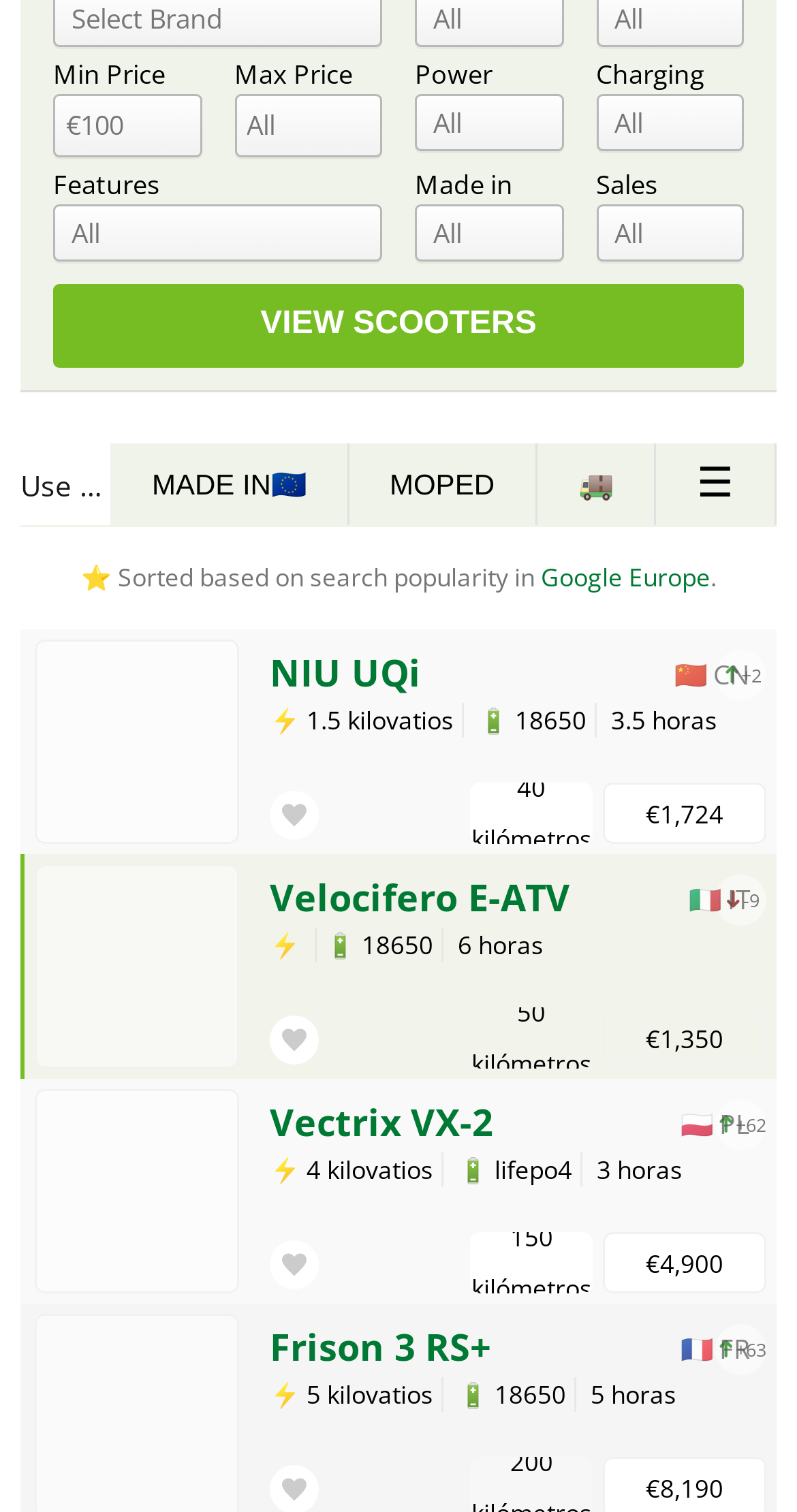Provide the bounding box coordinates of the area you need to click to execute the following instruction: "Go to February 2023".

None